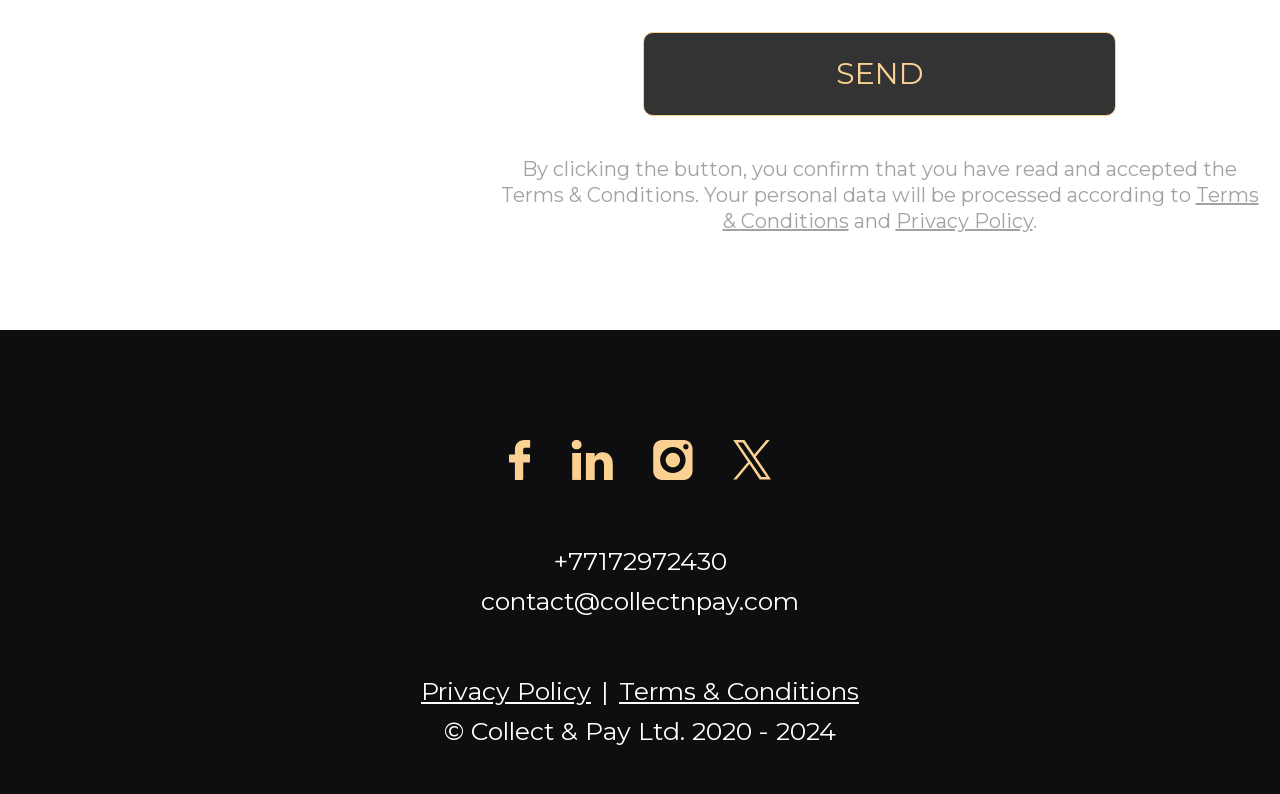Please provide the bounding box coordinates for the UI element as described: "contact@collectnpay.com". The coordinates must be four floats between 0 and 1, represented as [left, top, right, bottom].

[0.376, 0.738, 0.624, 0.776]